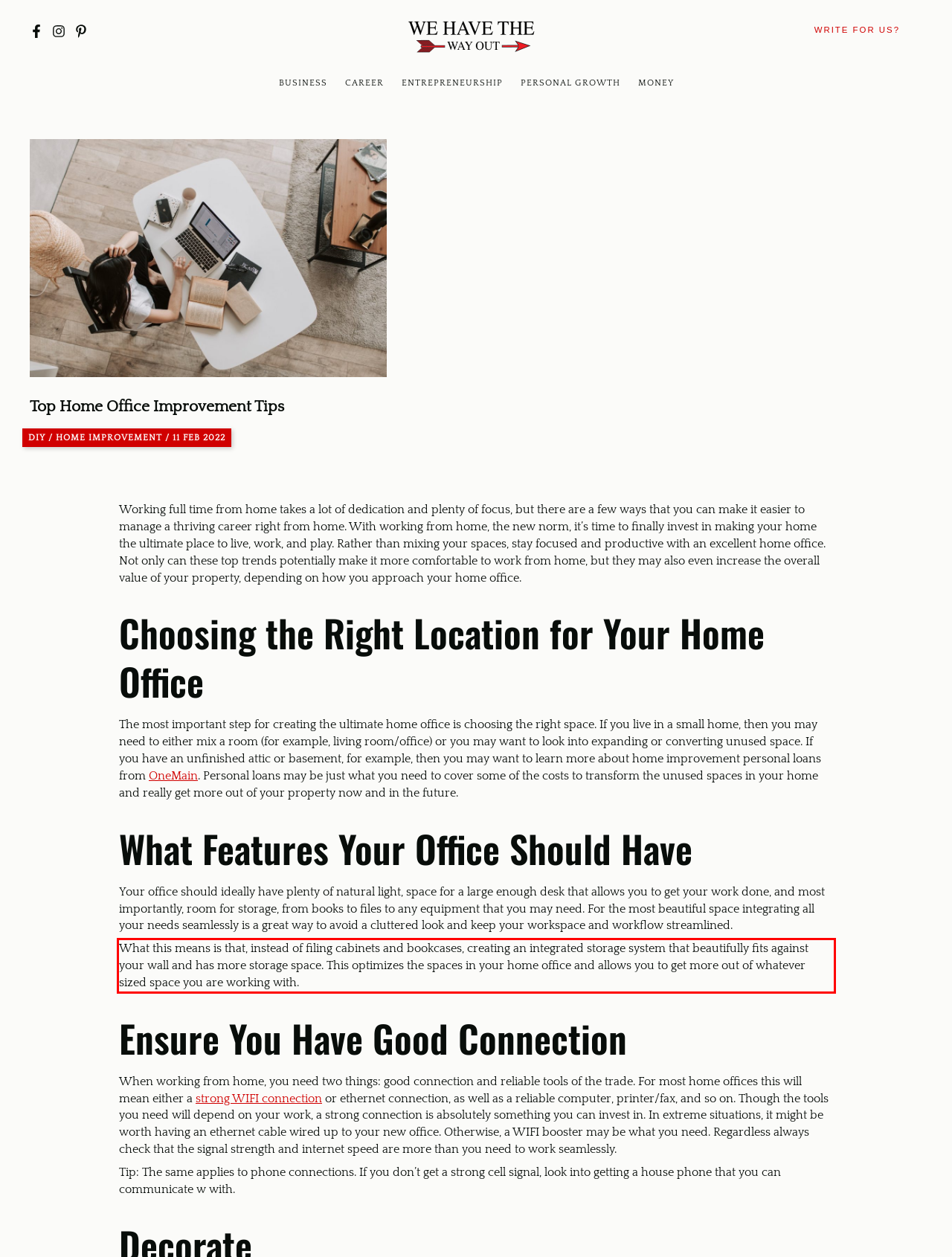Examine the webpage screenshot, find the red bounding box, and extract the text content within this marked area.

What this means is that, instead of filing cabinets and bookcases, creating an integrated storage system that beautifully fits against your wall and has more storage space. This optimizes the spaces in your home office and allows you to get more out of whatever sized space you are working with.